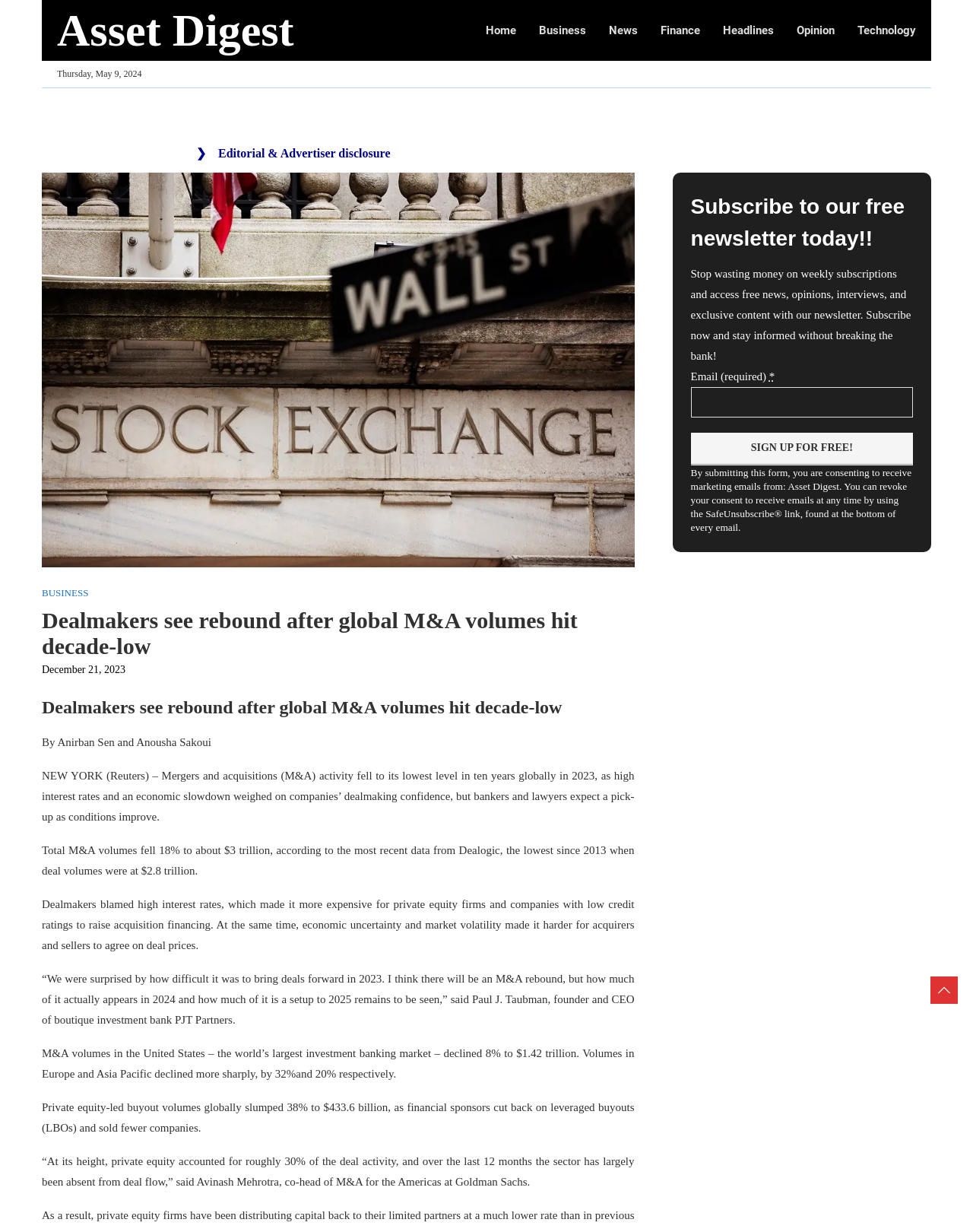What is the name of the boutique investment bank mentioned in the article?
Please provide a comprehensive answer to the question based on the webpage screenshot.

The answer can be found in the article's content, specifically in the sentence '“We were surprised by how difficult it was to bring deals forward in 2023. I think there will be an M&A rebound, but how much of it actually appears in 2024 and how much of it is a setup to 2025 remains to be seen,” said Paul J. Taubman, founder and CEO of boutique investment bank PJT Partners.' which indicates that the name of the boutique investment bank mentioned in the article is PJT Partners.